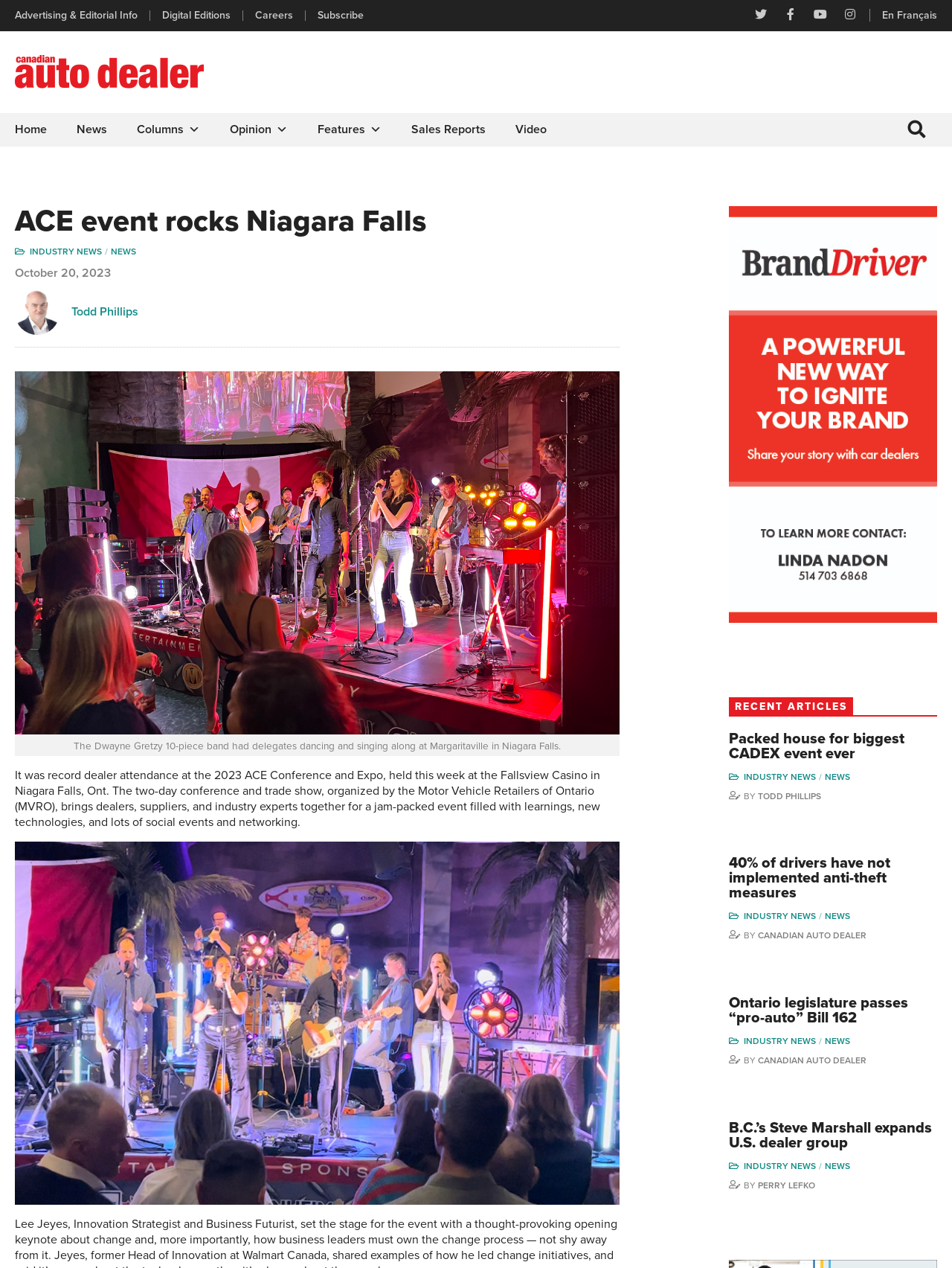Pinpoint the bounding box coordinates for the area that should be clicked to perform the following instruction: "Watch a video".

[0.541, 0.089, 0.574, 0.115]